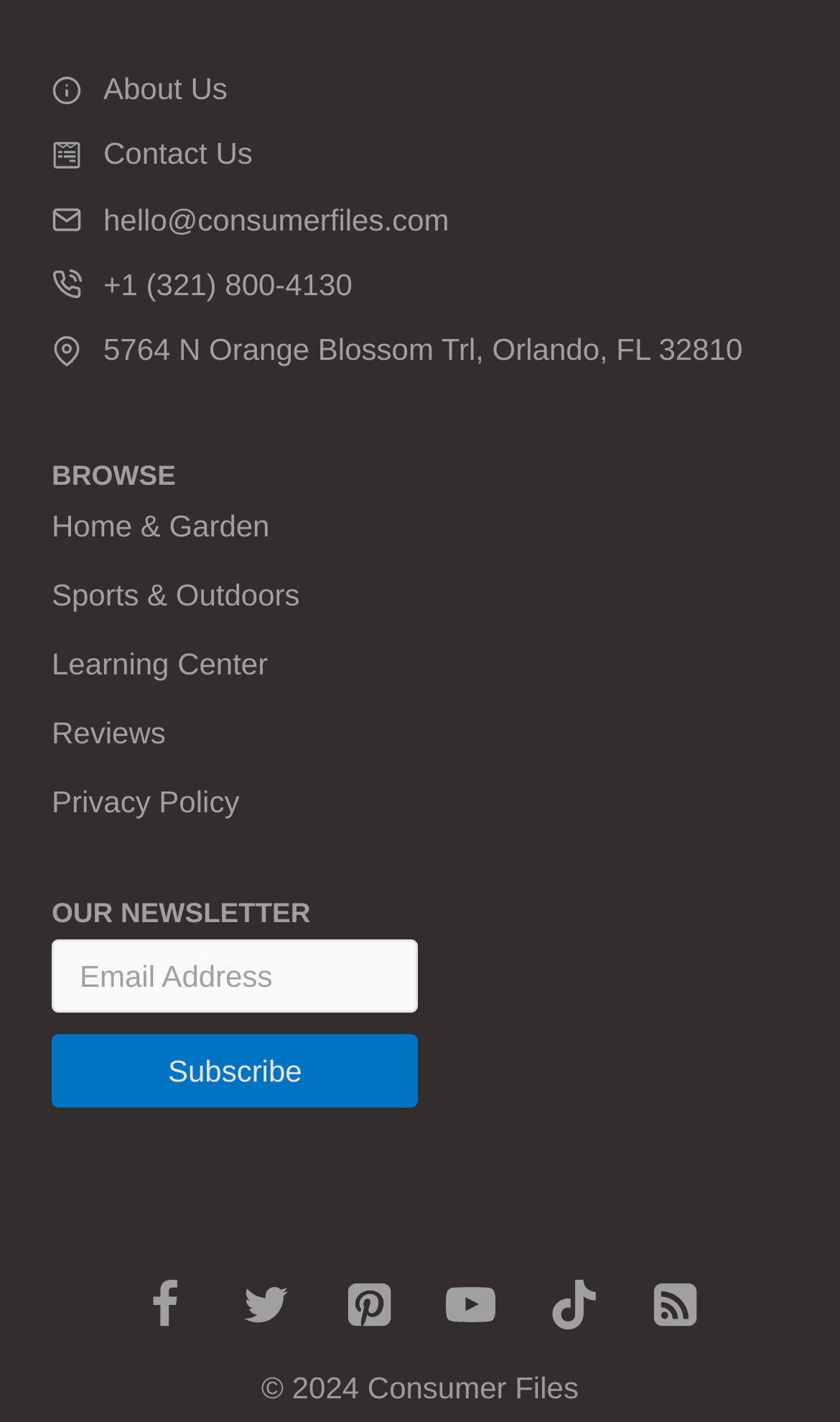Use a single word or phrase to answer the following:
How many social media links are available?

5